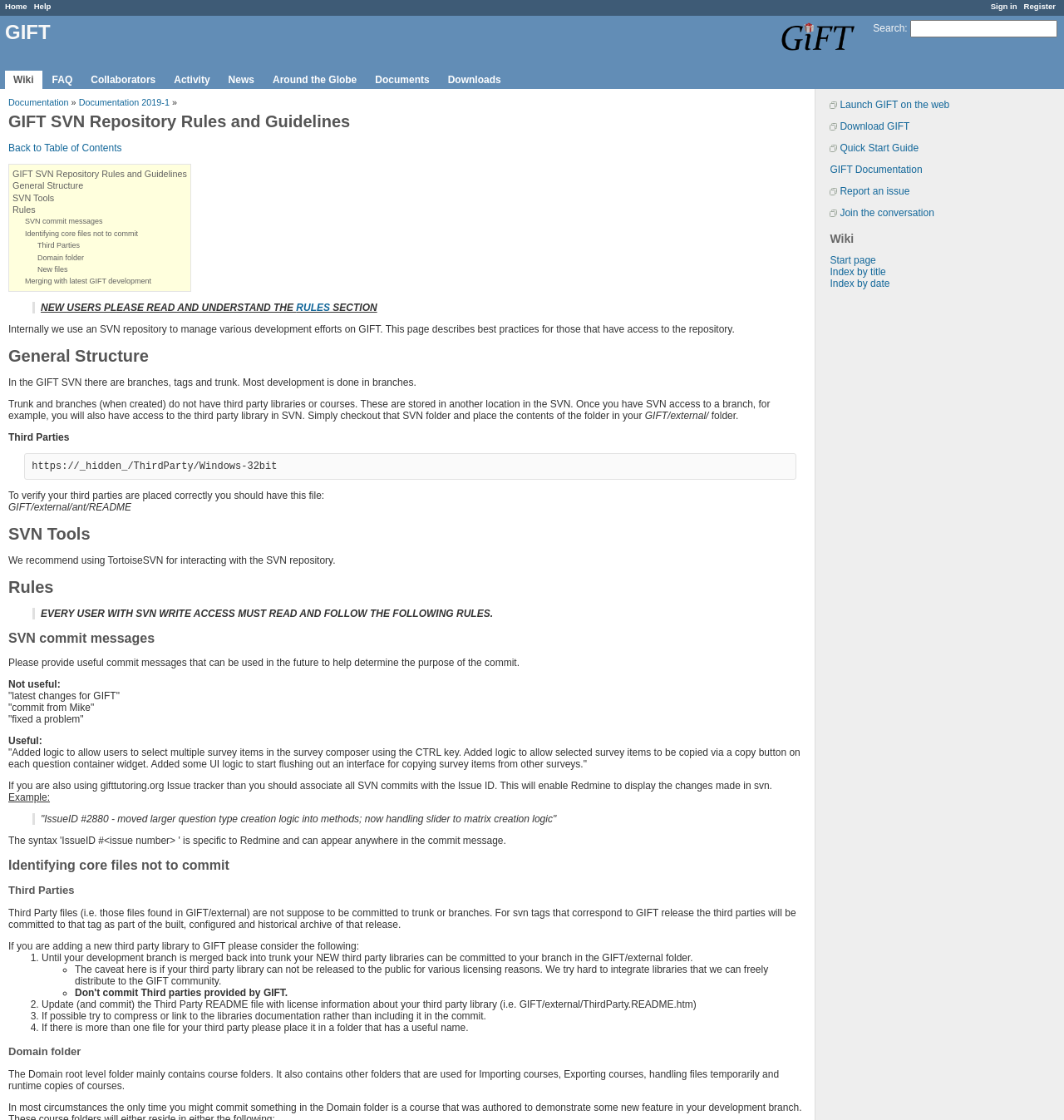Generate a comprehensive description of the webpage.

This webpage is about the GIFT SVN Repository Rules and Guidelines. At the top, there are links to sign in, register, and navigate to other pages, including home, help, and search. Below these links, there is a heading that reads "GIFT" with two images on either side. 

On the left side of the page, there are links to various sections, including Wiki, FAQ, Collaborators, Activity, News, Around the Globe, Documents, and Downloads. Below these links, there are more links to specific pages, such as Launch GIFT on the web, Download GIFT, Quick Start Guide, and GIFT Documentation.

The main content of the page is divided into several sections, including Wiki, GIFT SVN Repository Rules and Guidelines, General Structure, SVN Tools, Rules, SVN commit messages, Identifying core files not to commit, and Third Parties. Each section has a heading and contains descriptive text, with some sections having links to other pages or resources.

There are also blockquotes with important notes, such as "NEW USERS PLEASE READ AND UNDERSTAND THE RULES SECTION" and "EVERY USER WITH SVN WRITE ACCESS MUST READ AND FOLLOW THE FOLLOWING RULES." These blockquotes are highlighted to draw attention to the importance of the information.

Throughout the page, there are also links to specific rules and guidelines, such as how to write useful commit messages and how to handle third-party libraries. The page provides detailed information on how to use the GIFT SVN repository and follows best practices for development efforts.